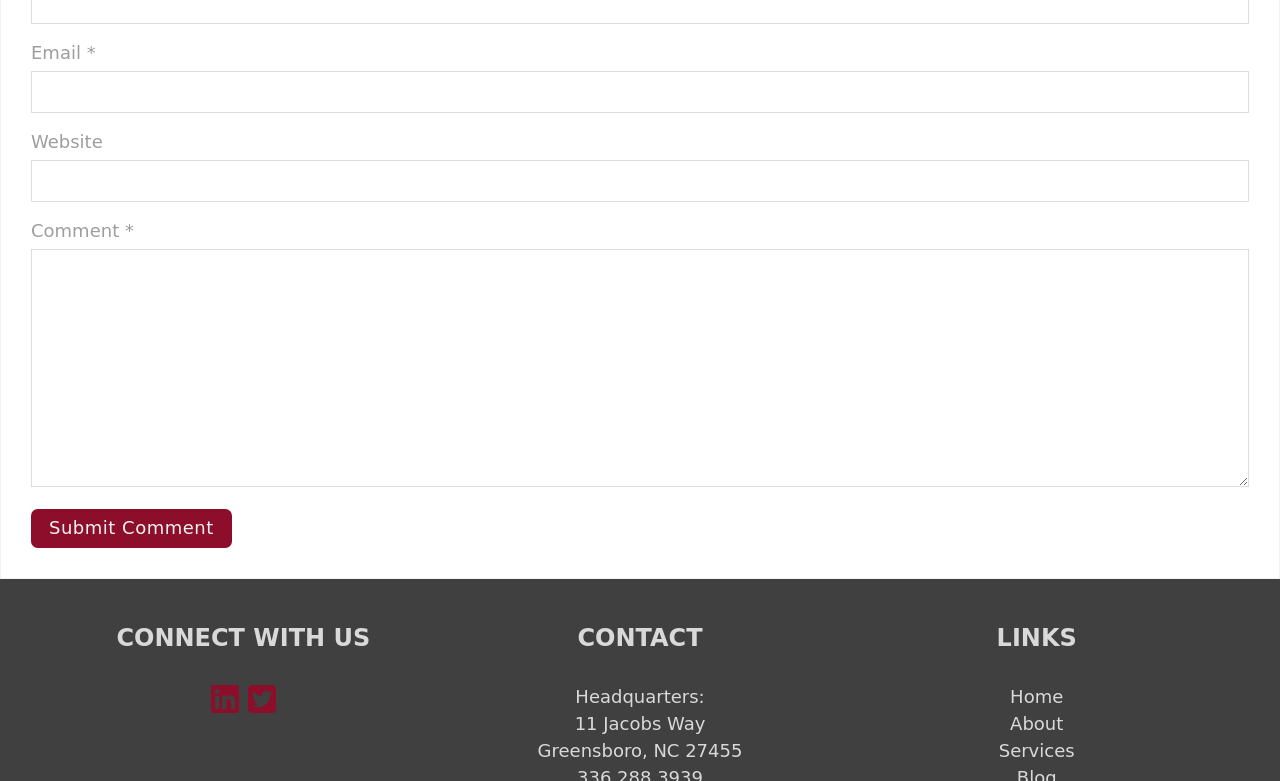Locate the bounding box of the UI element described in the following text: "name="submit" value="Submit Comment"".

[0.024, 0.652, 0.181, 0.702]